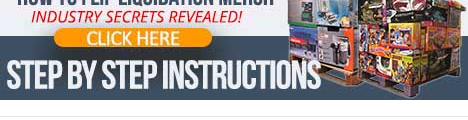What is the purpose of the orange button?
Examine the image closely and answer the question with as much detail as possible.

The purpose of the orange button is to encourage immediate action, as it is highlighted with 'CLICK HERE' and is prominently displayed below the bold text, indicating a call-to-action for users to take the next step.